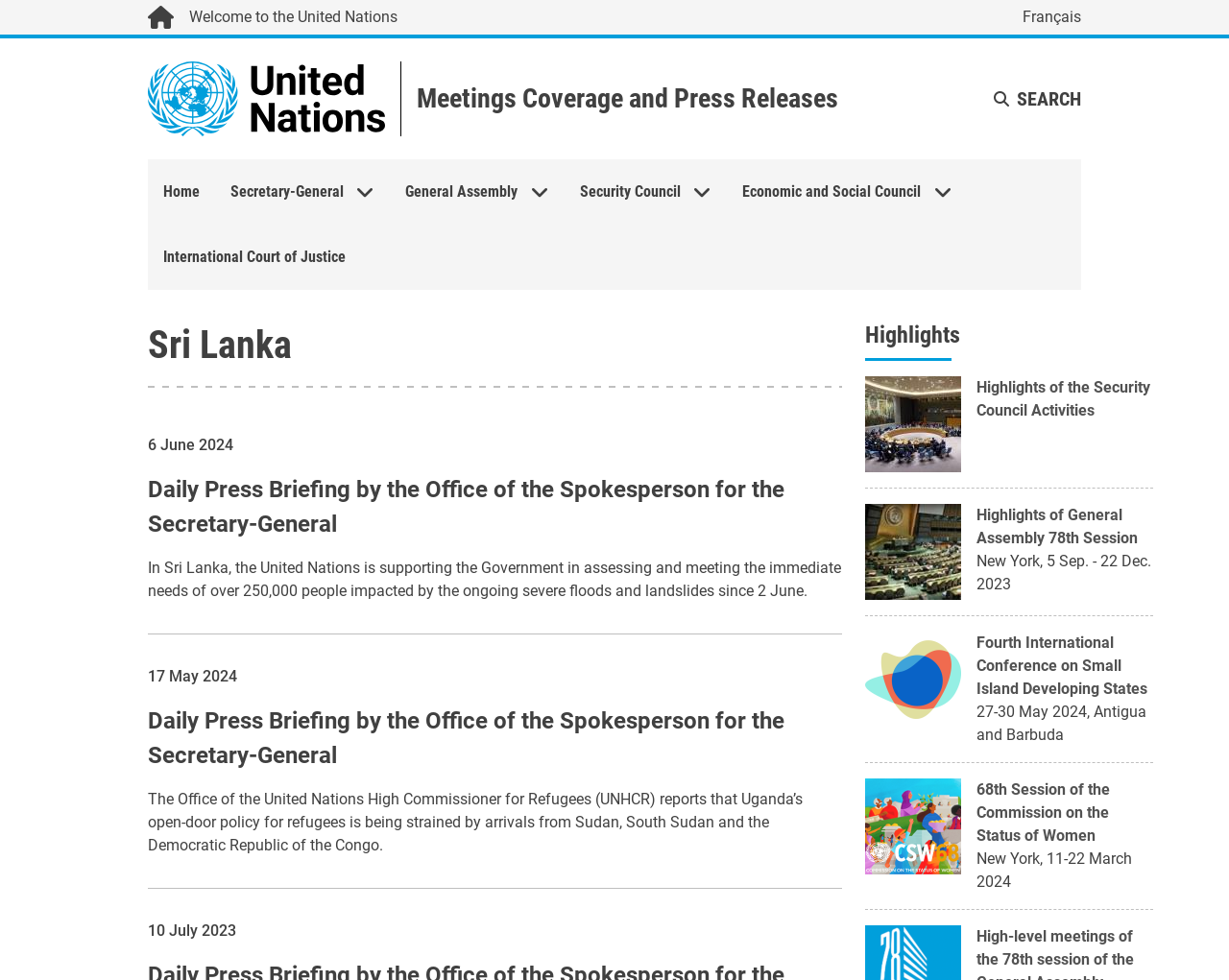Respond with a single word or phrase to the following question: What is the country being supported by the United Nations?

Sri Lanka